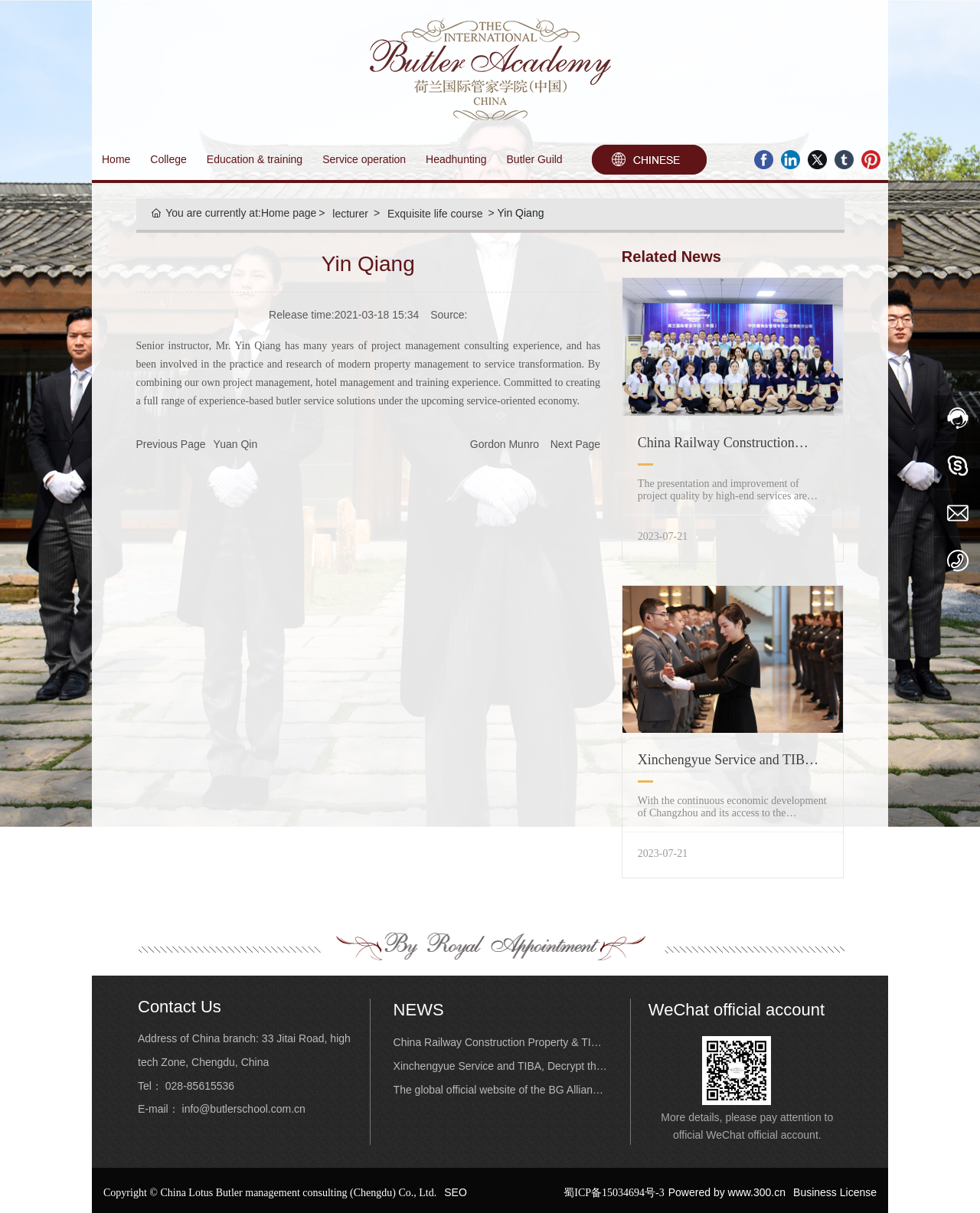Specify the bounding box coordinates of the region I need to click to perform the following instruction: "View the lecturer page". The coordinates must be four float numbers in the range of 0 to 1, i.e., [left, top, right, bottom].

[0.339, 0.169, 0.376, 0.184]